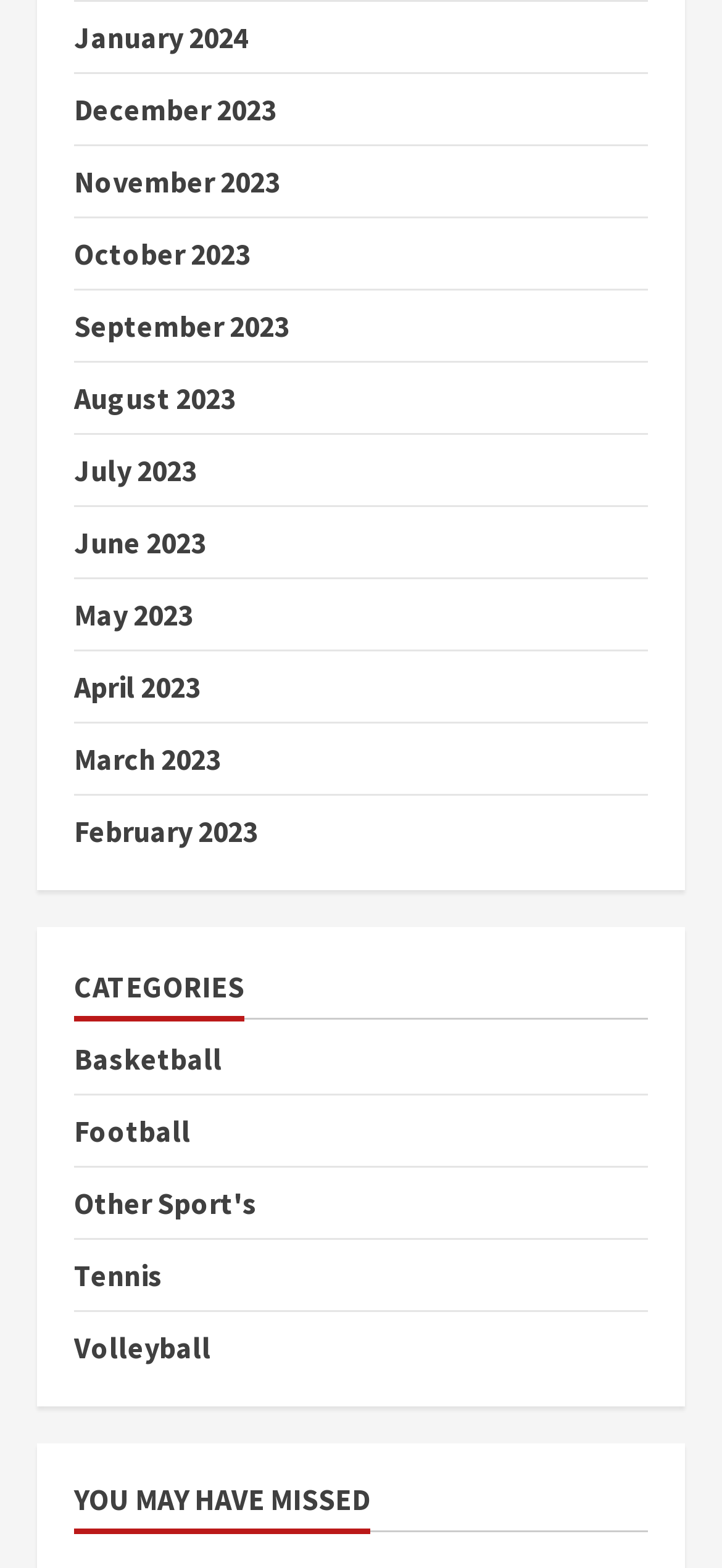Find the bounding box coordinates of the clickable area required to complete the following action: "Explore Temple of Apollo of Rhodes".

None